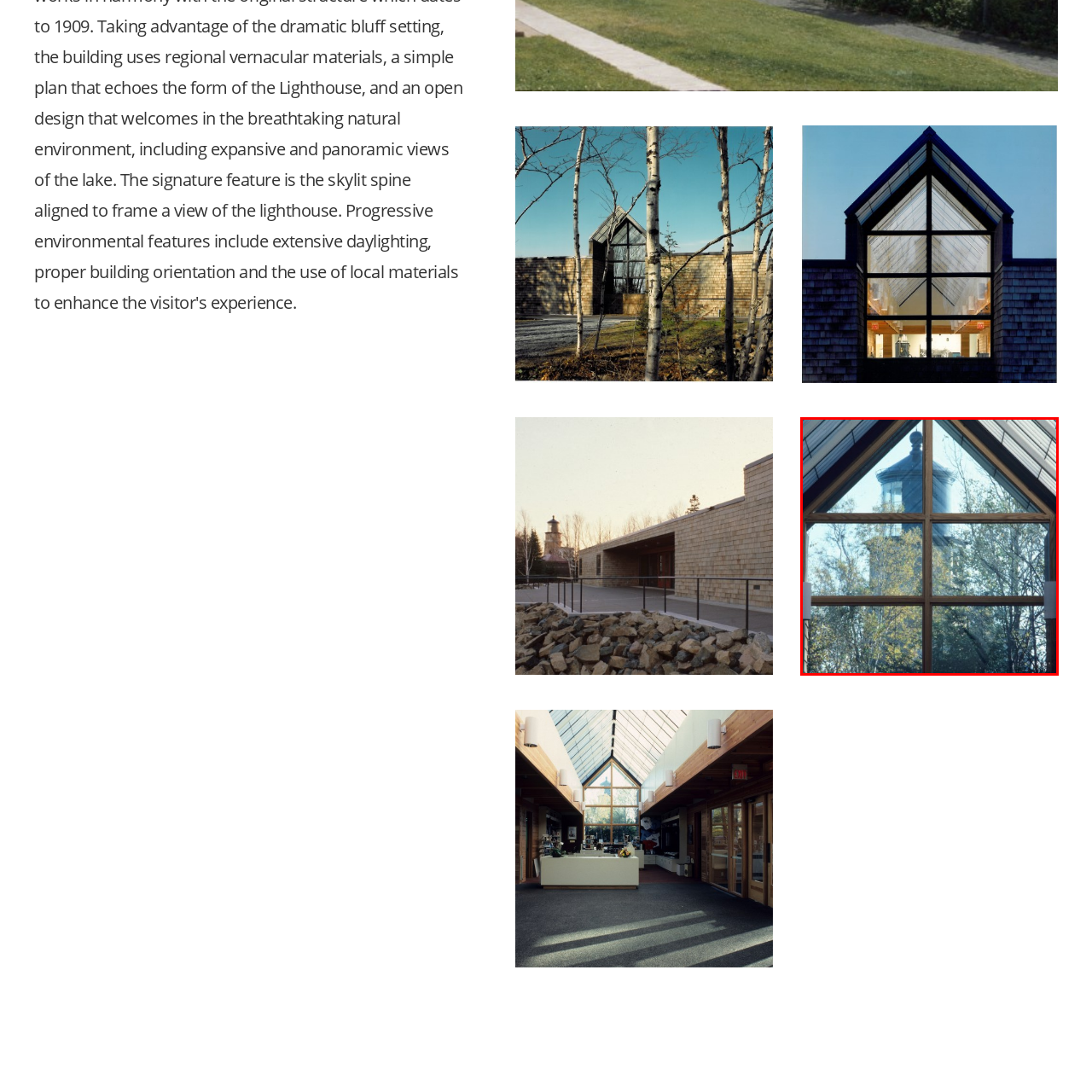Provide a comprehensive description of the image contained within the red rectangle.

The image features a picturesque view of the Split Rock Lighthouse, framed beautifully by a large, triangular window. The lighthouse’s distinctive structure rises prominently in the background, its light tower perched atop a cylindrical base. Surrounding the lighthouse, trees adorned with autumn foliage reflect a mix of vibrant greens and yellows, enhancing the scene's natural beauty. The glass of the window adds a layer of clarity, creating a serene and inviting atmosphere, perfect for capturing the historical significance of this iconic landmark. The warm wooden frame of the window complements the lighthouse's classic architecture, grounding the image in a sense of place and time.